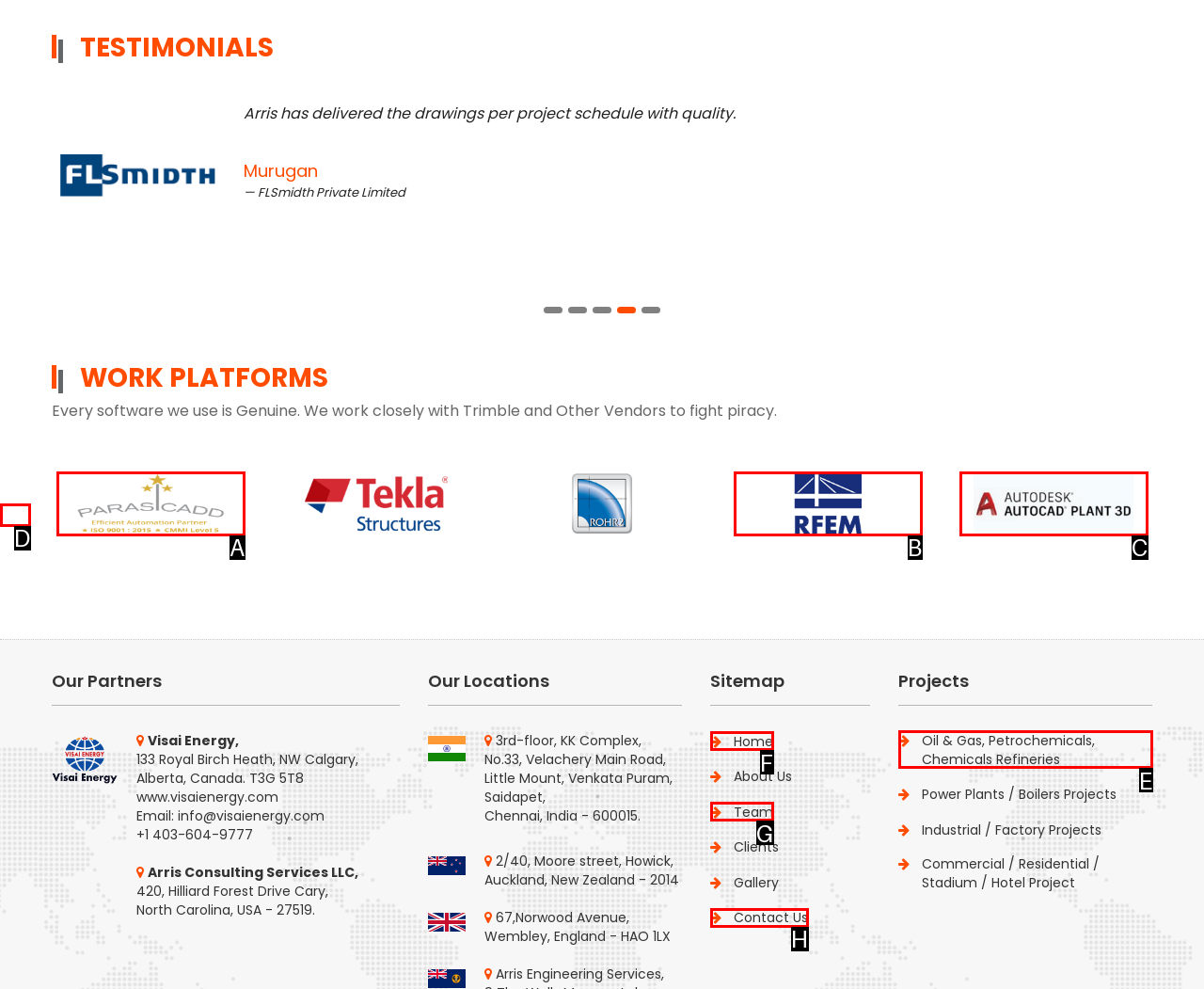Choose the option that aligns with the description: Contact Us
Respond with the letter of the chosen option directly.

H